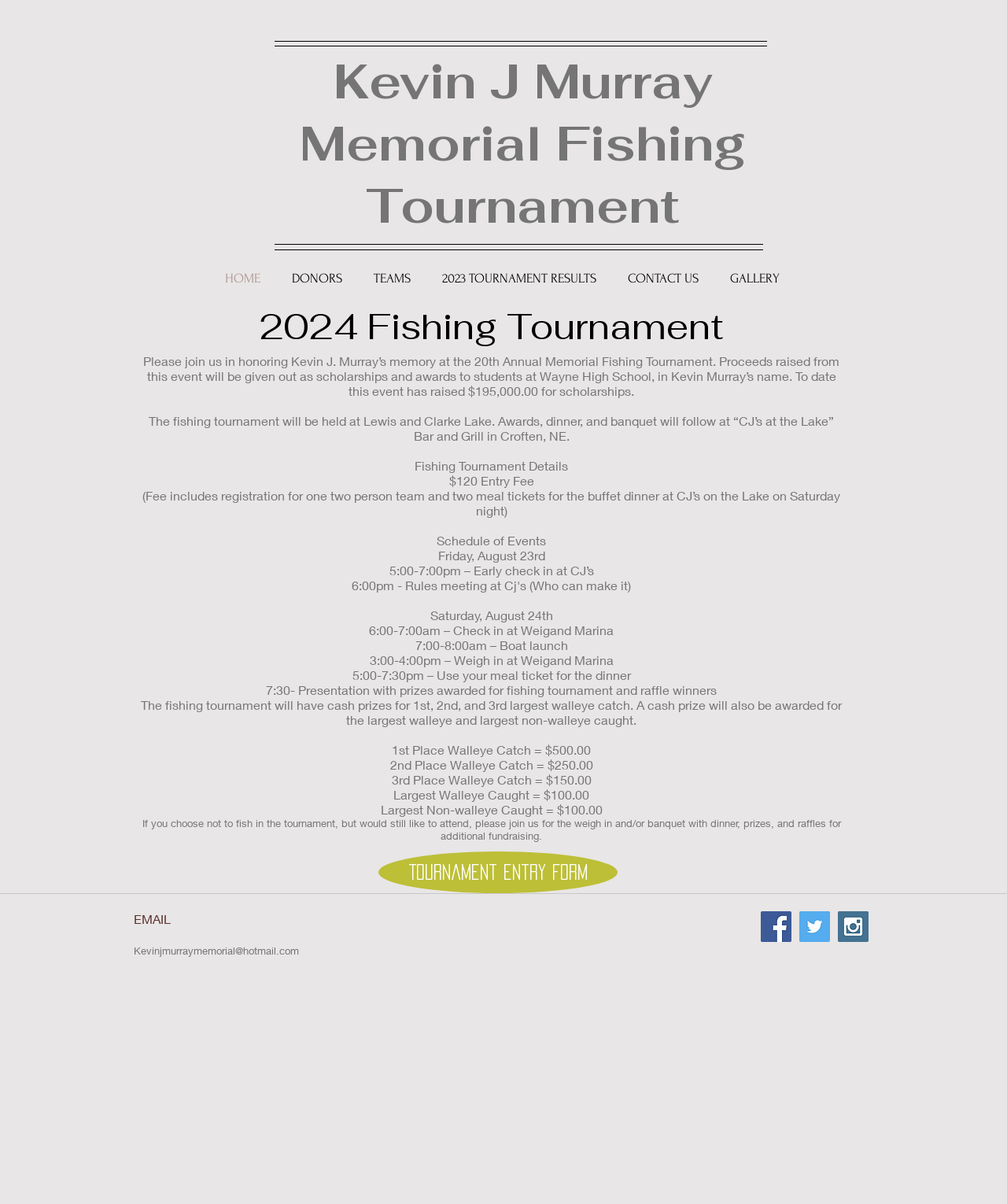Describe the entire webpage, focusing on both content and design.

The webpage is about the Kevin J Murray Memorial Fishing Tournament, with a heading at the top center of the page. Below the heading, there is a navigation menu with links to different sections of the website, including "HOME", "DONORS", "TEAMS", "2023 TOURNAMENT RESULTS", "CONTACT US", and "GALLERY".

The main content of the page is divided into sections. The first section is about the 2024 Fishing Tournament, with a heading and a paragraph describing the event's purpose and history. Below this, there are details about the tournament, including the entry fee, schedule of events, and prizes.

The schedule of events is listed in a series of paragraphs, starting from Friday, August 23rd, and ending on Saturday, August 24th. The events include early check-in, boat launch, weigh-in, and a dinner banquet.

The prizes for the tournament are also listed, including cash prizes for the largest walleye and non-walleye catches, as well as prizes for the 1st, 2nd, and 3rd place walleye catches.

At the bottom of the page, there is a link to a tournament entry form, followed by an email address and social media links to Facebook, Twitter, and Instagram, each represented by an icon.